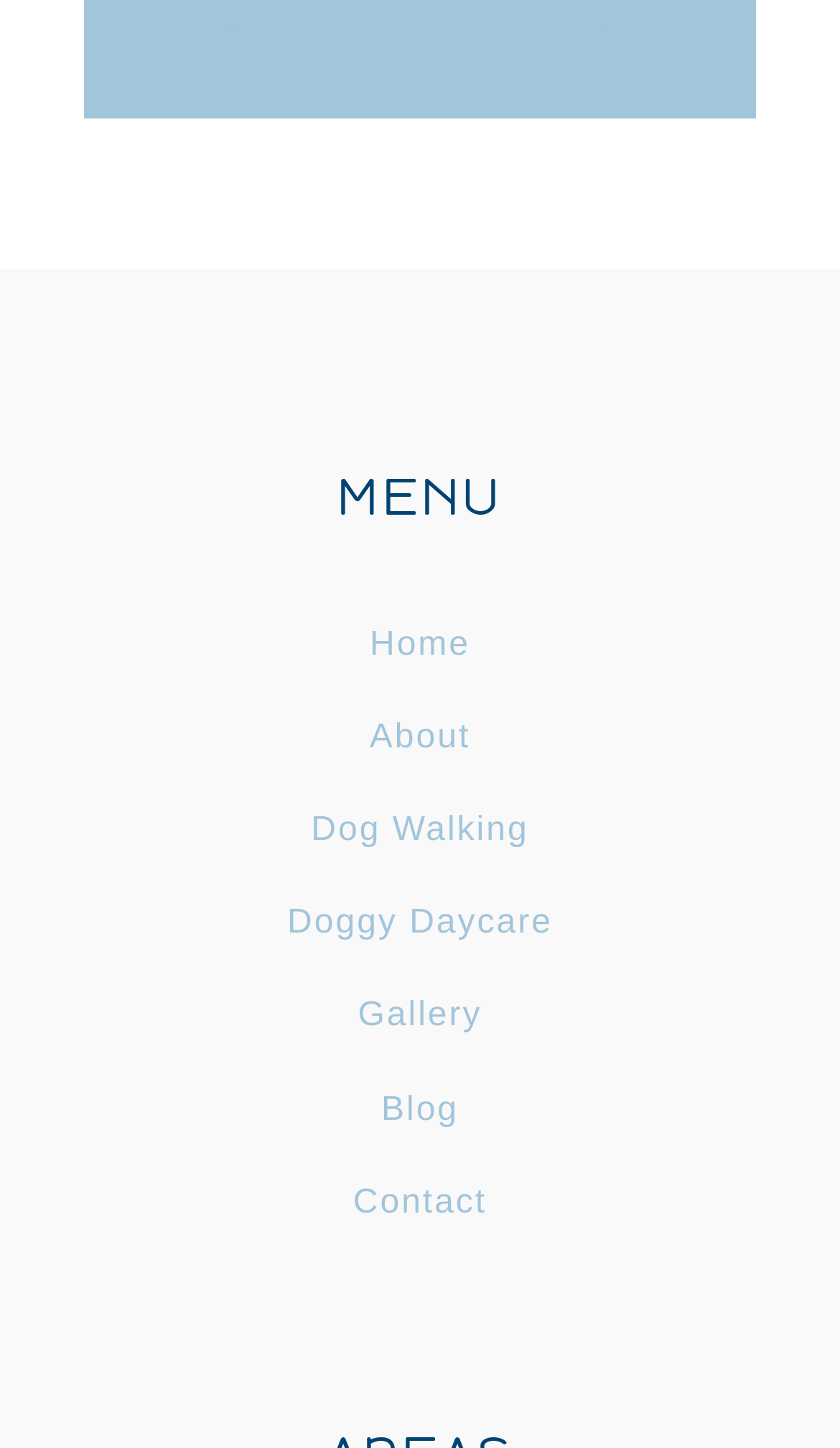Answer the question using only a single word or phrase: 
What is the first menu item?

Home